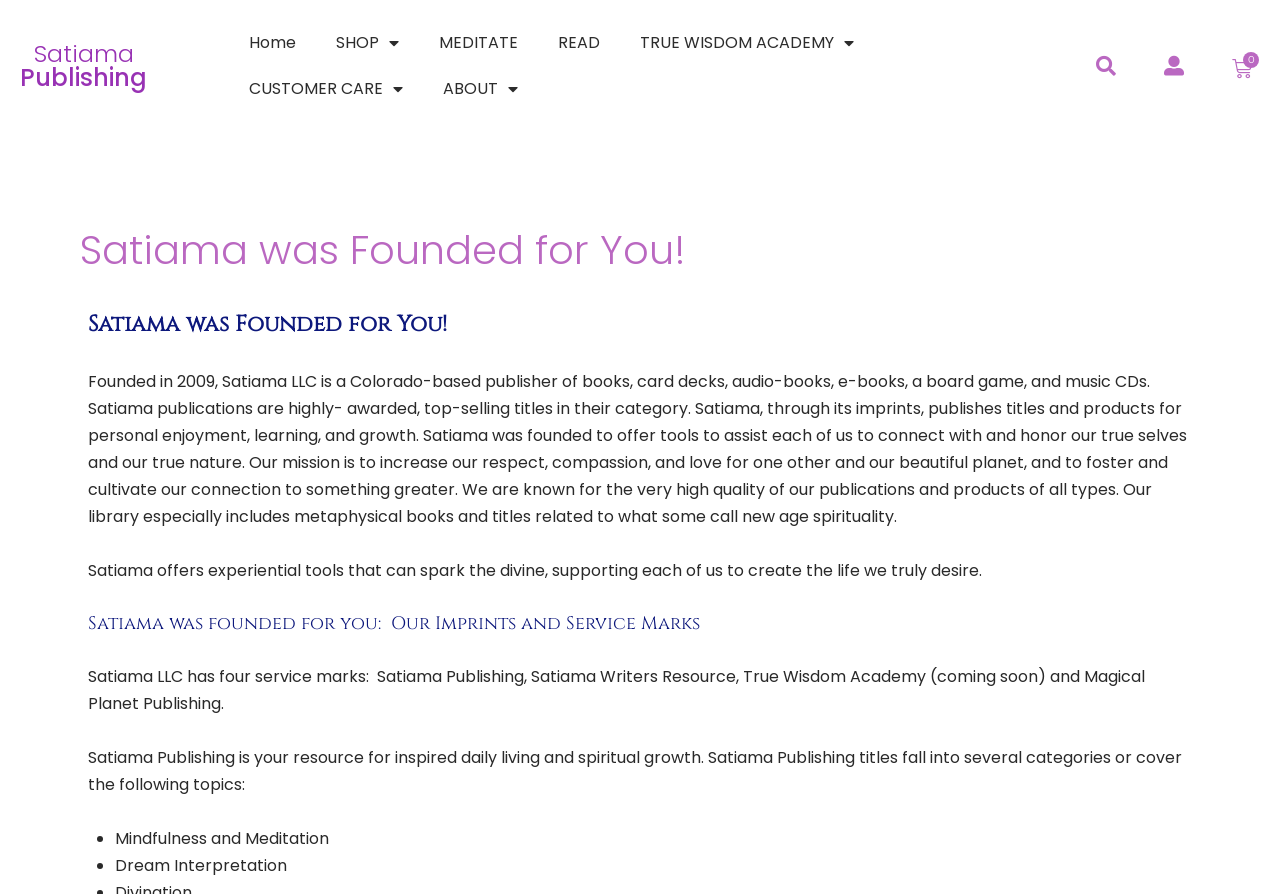Give a detailed account of the webpage.

The webpage is about Satiama Publishing, a Colorado-based publisher founded in 2009. At the top of the page, there is a heading that reads "Satiama Publishing" and a link with the same text. Below this, there are several links to different sections of the website, including "Home", "SHOP", "MEDITATE", "READ", "TRUE WISDOM ACADEMY", "CUSTOMER CARE", and "ABOUT". These links are positioned horizontally across the top of the page.

Further down, there is a large section of text that describes the mission and purpose of Satiama Publishing. This text is divided into several paragraphs and explains that the company publishes books, card decks, audio-books, e-books, and music CDs, with a focus on personal growth and spirituality. The text also mentions that Satiama was founded to offer tools to help people connect with their true selves and nature.

Below this section, there is a heading that reads "Satiama was founded for you: Our Imprints and Service Marks". This is followed by a paragraph of text that explains that Satiama LLC has four service marks, including Satiama Publishing, Satiama Writers Resource, True Wisdom Academy, and Magical Planet Publishing.

The page also features a list of categories or topics that Satiama Publishing titles cover, including Mindfulness and Meditation, and Dream Interpretation. These categories are listed in bullet points.

At the top right corner of the page, there is a link to a cart with a count of 0 items. There are also two social media links positioned near the top right corner of the page.